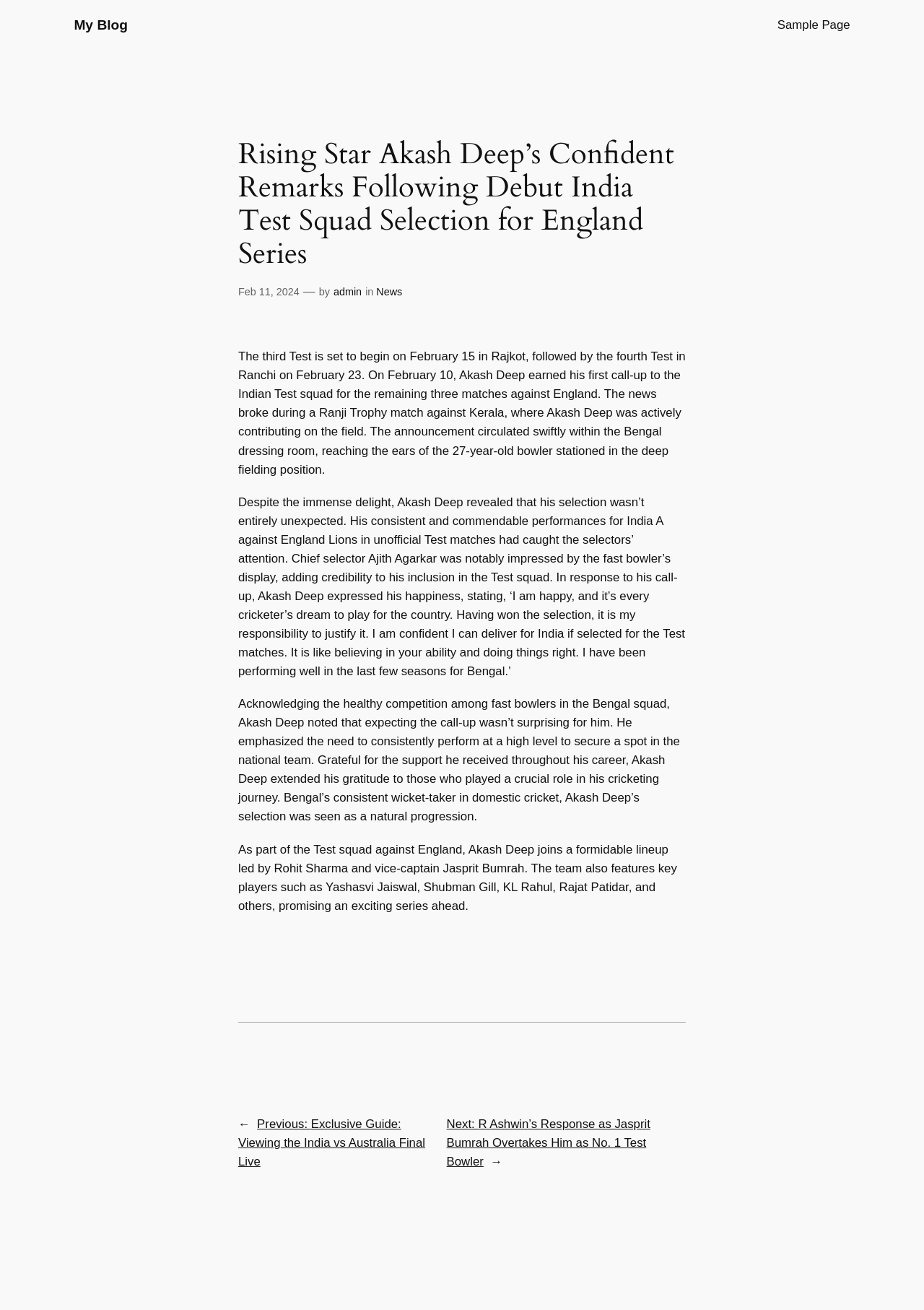Using the provided element description "Sample Page", determine the bounding box coordinates of the UI element.

[0.841, 0.012, 0.92, 0.026]